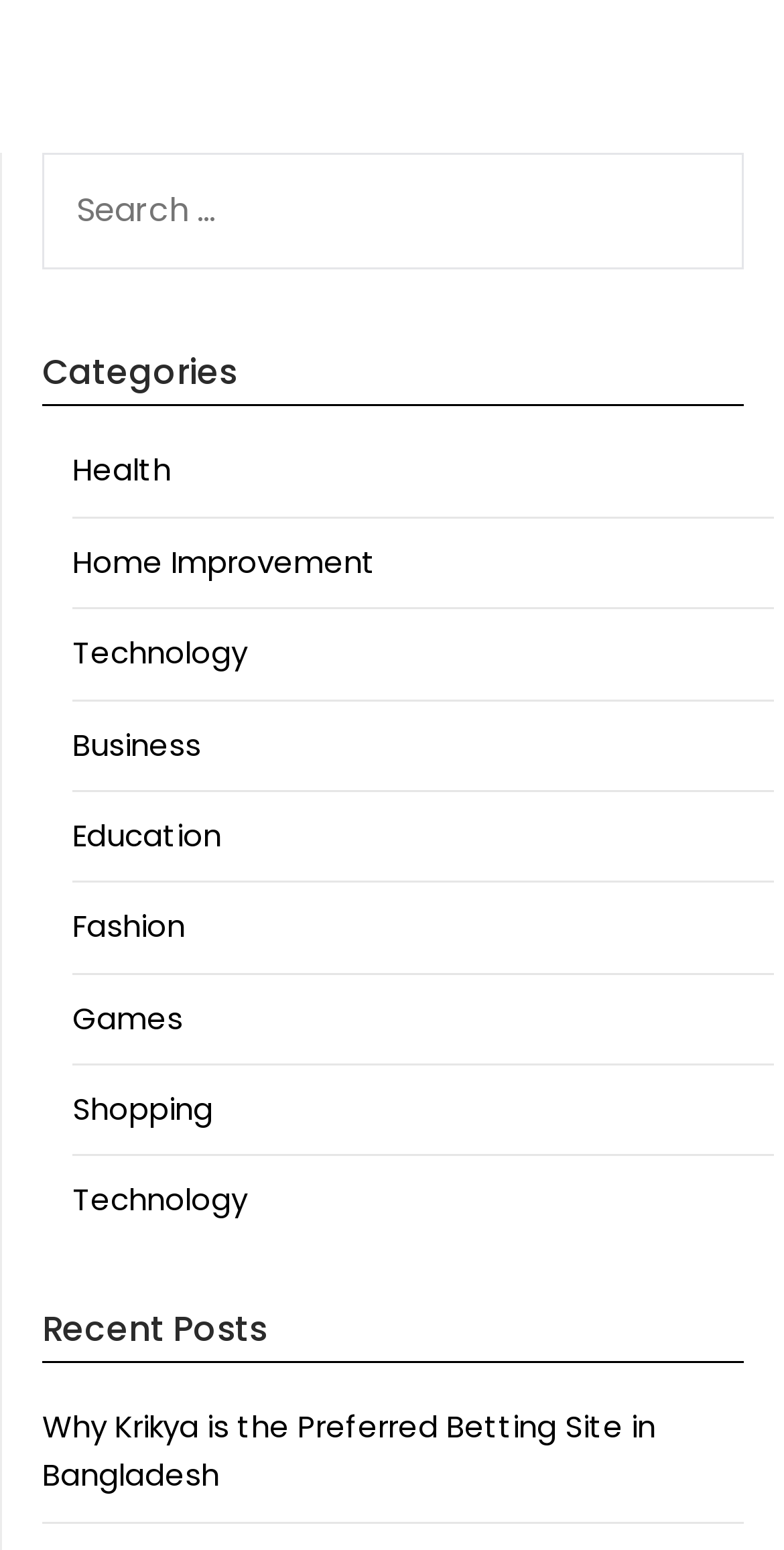How many categories are listed on the webpage?
Answer the question in as much detail as possible.

The categories are listed as links below the 'Categories' heading, and there are 9 links: 'Health', 'Home Improvement', 'Technology', 'Business', 'Education', 'Fashion', 'Games', 'Shopping', and another 'Technology'.